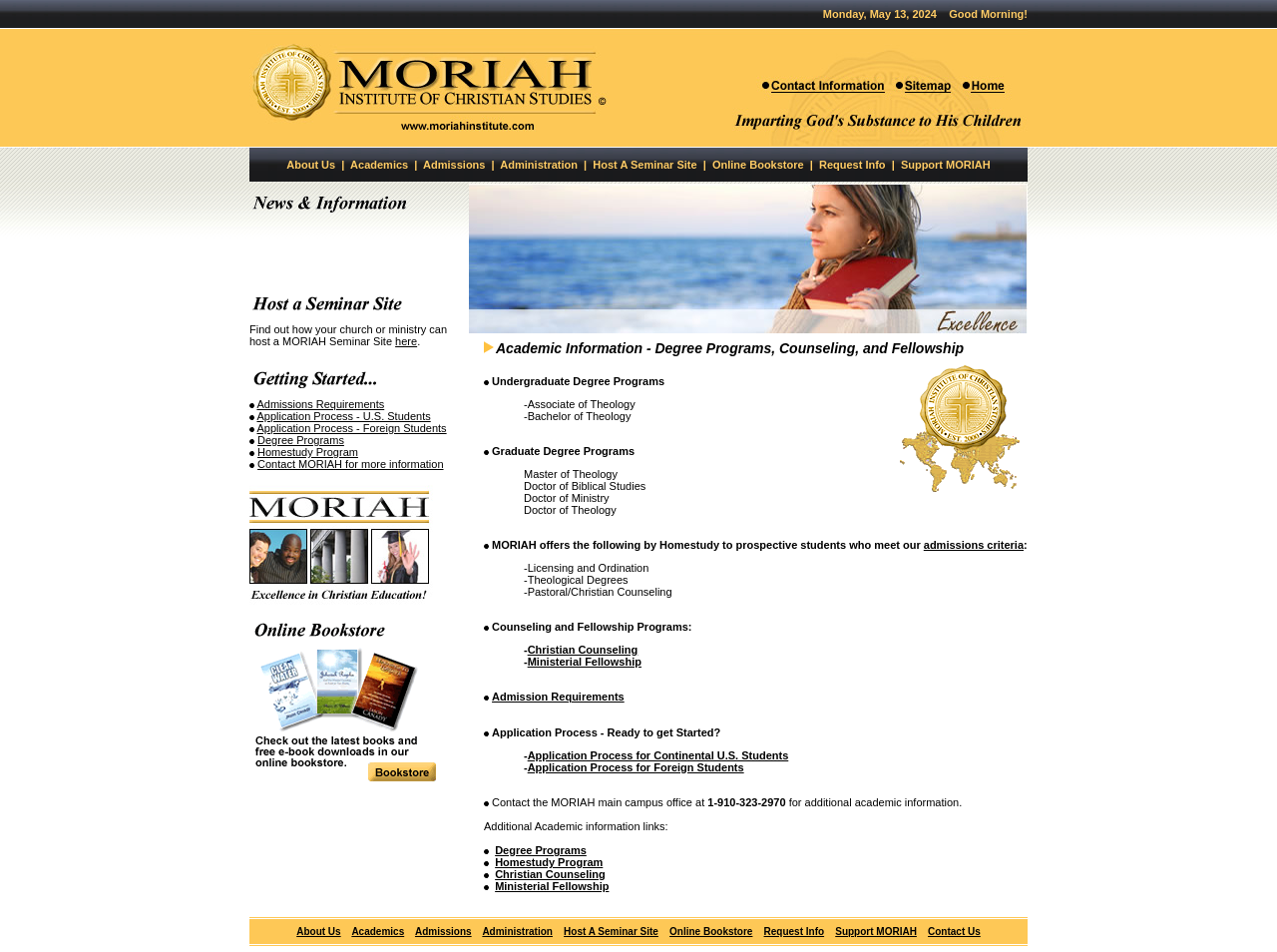Locate the UI element that matches the description Host A Seminar Site in the webpage screenshot. Return the bounding box coordinates in the format (top-left x, top-left y, bottom-right x, bottom-right y), with values ranging from 0 to 1.

[0.464, 0.166, 0.546, 0.179]